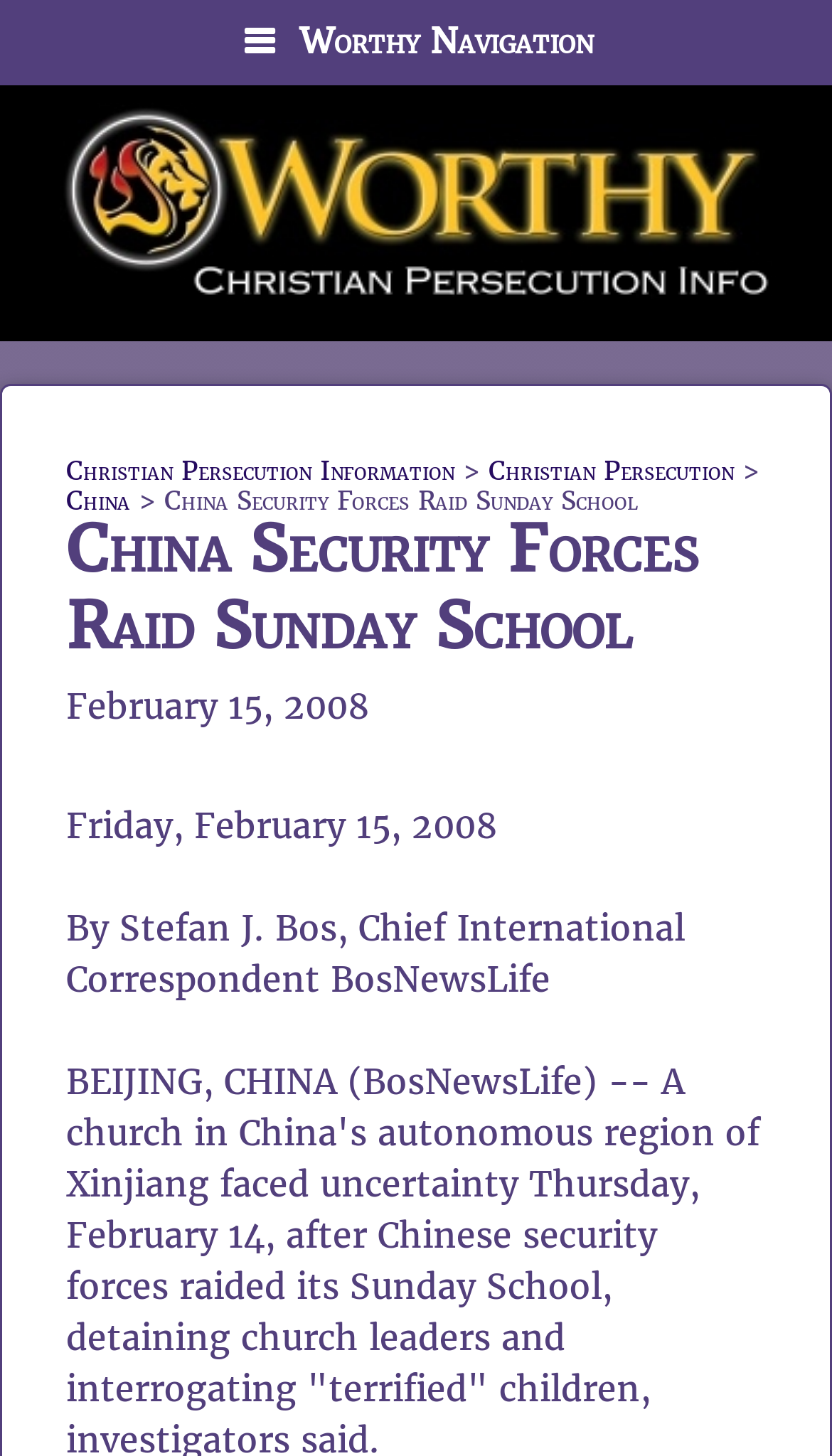Give a concise answer of one word or phrase to the question: 
What is the topic of the news article?

Christian Persecution in China